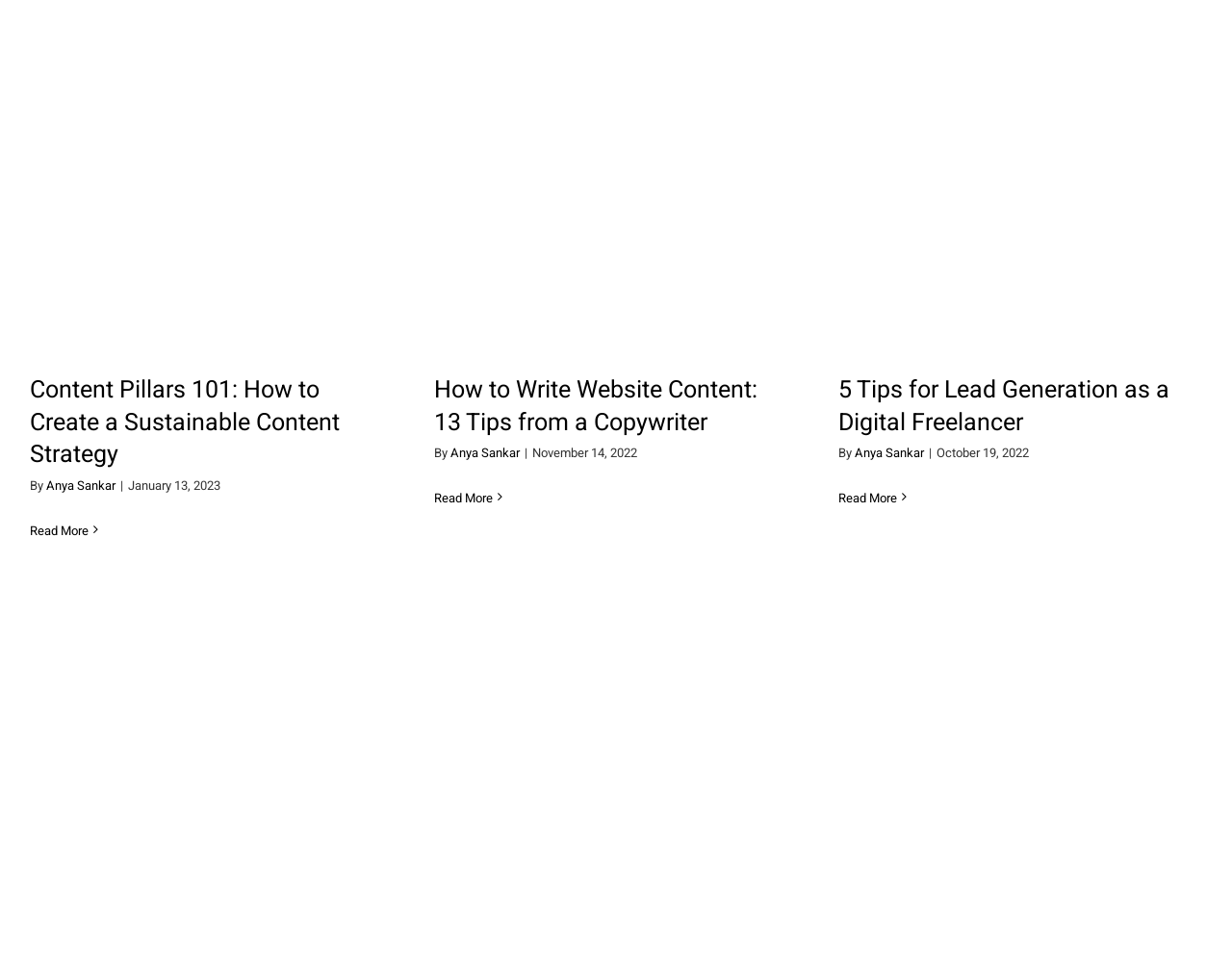Find the bounding box coordinates for the element that must be clicked to complete the instruction: "read Luke's Tidings". The coordinates should be four float numbers between 0 and 1, indicated as [left, top, right, bottom].

None